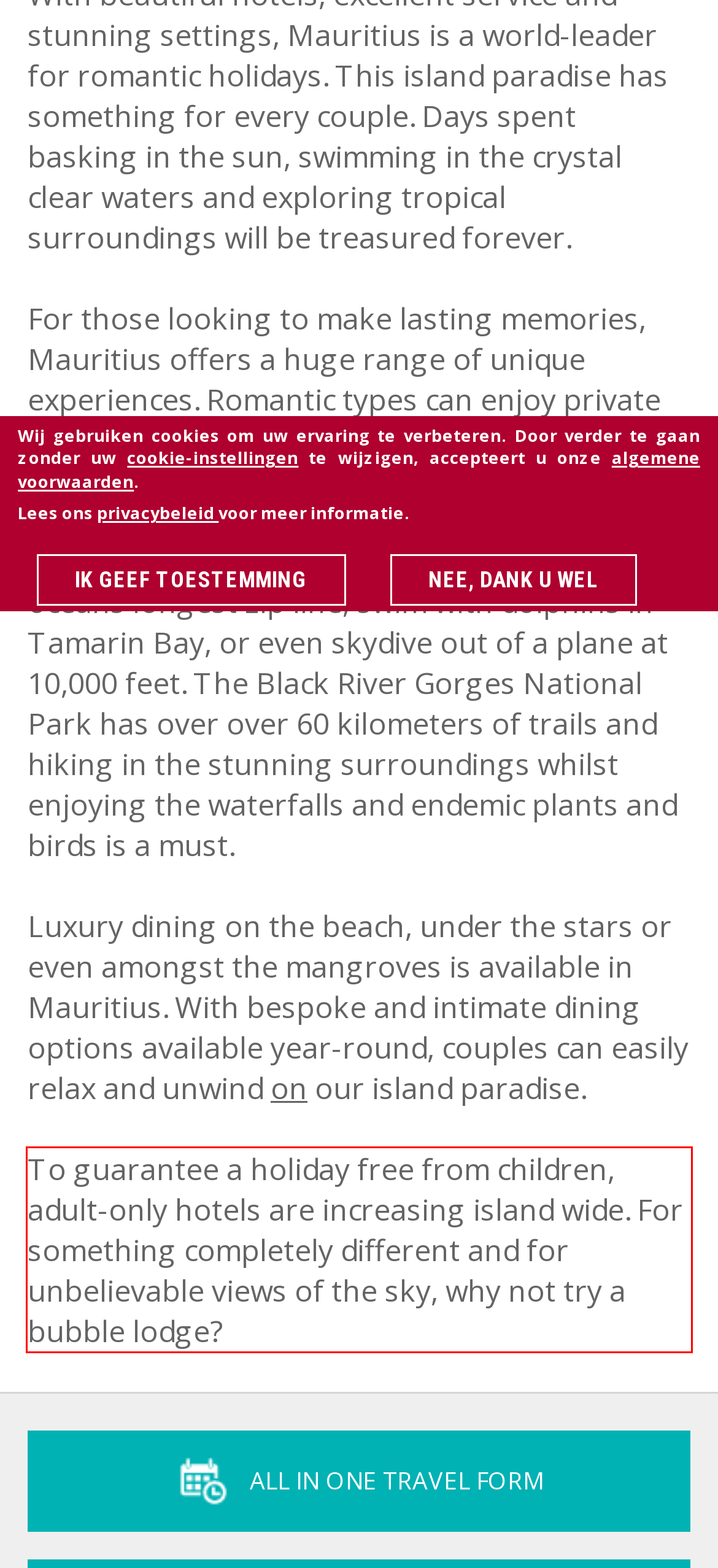You have a screenshot with a red rectangle around a UI element. Recognize and extract the text within this red bounding box using OCR.

To guarantee a holiday free from children, adult-only hotels are increasing island wide. For something completely different and for unbelievable views of the sky, why not try a bubble lodge?